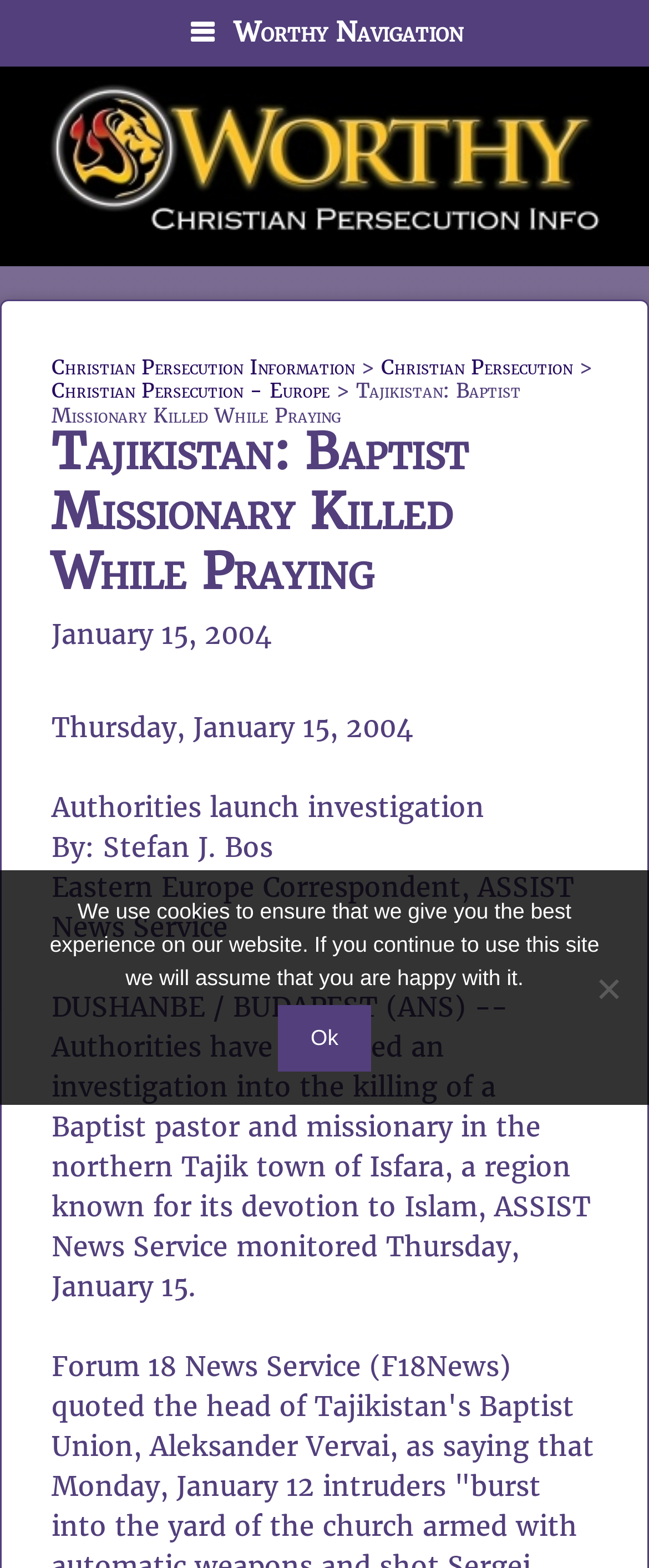Please answer the following question using a single word or phrase: What is the occupation of the person killed?

Baptist pastor and missionary